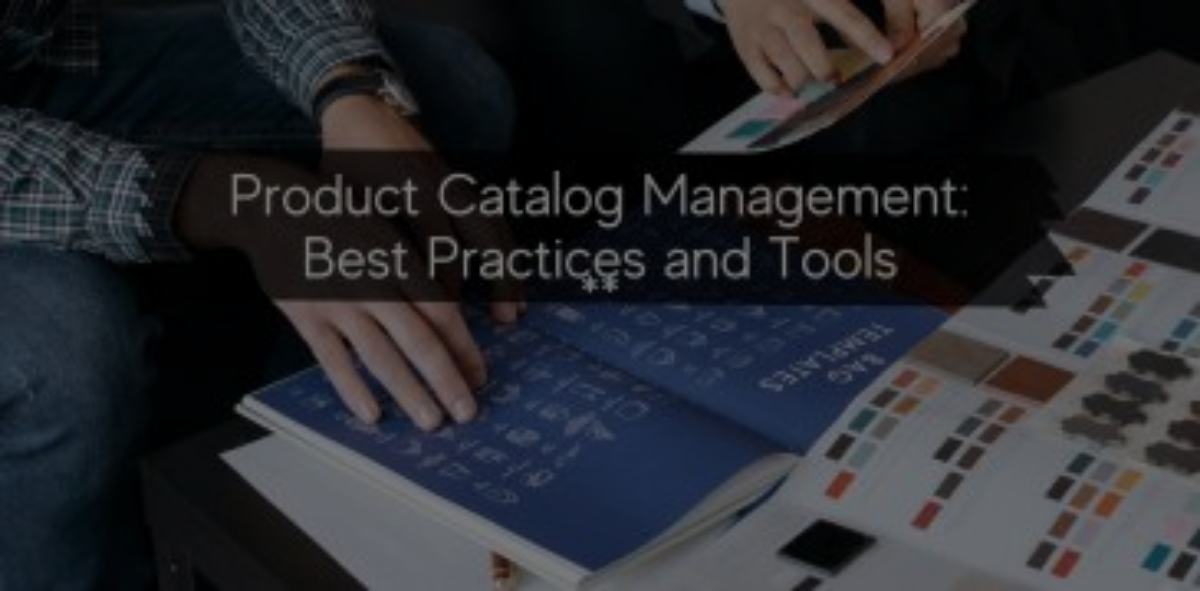What is the environment surrounding the hands?
Offer a detailed and exhaustive answer to the question.

The caption suggests that the surrounding environment is a collaborative workspace, ideal for brainstorming and developing product strategies, which implies a setting where people work together and share ideas.